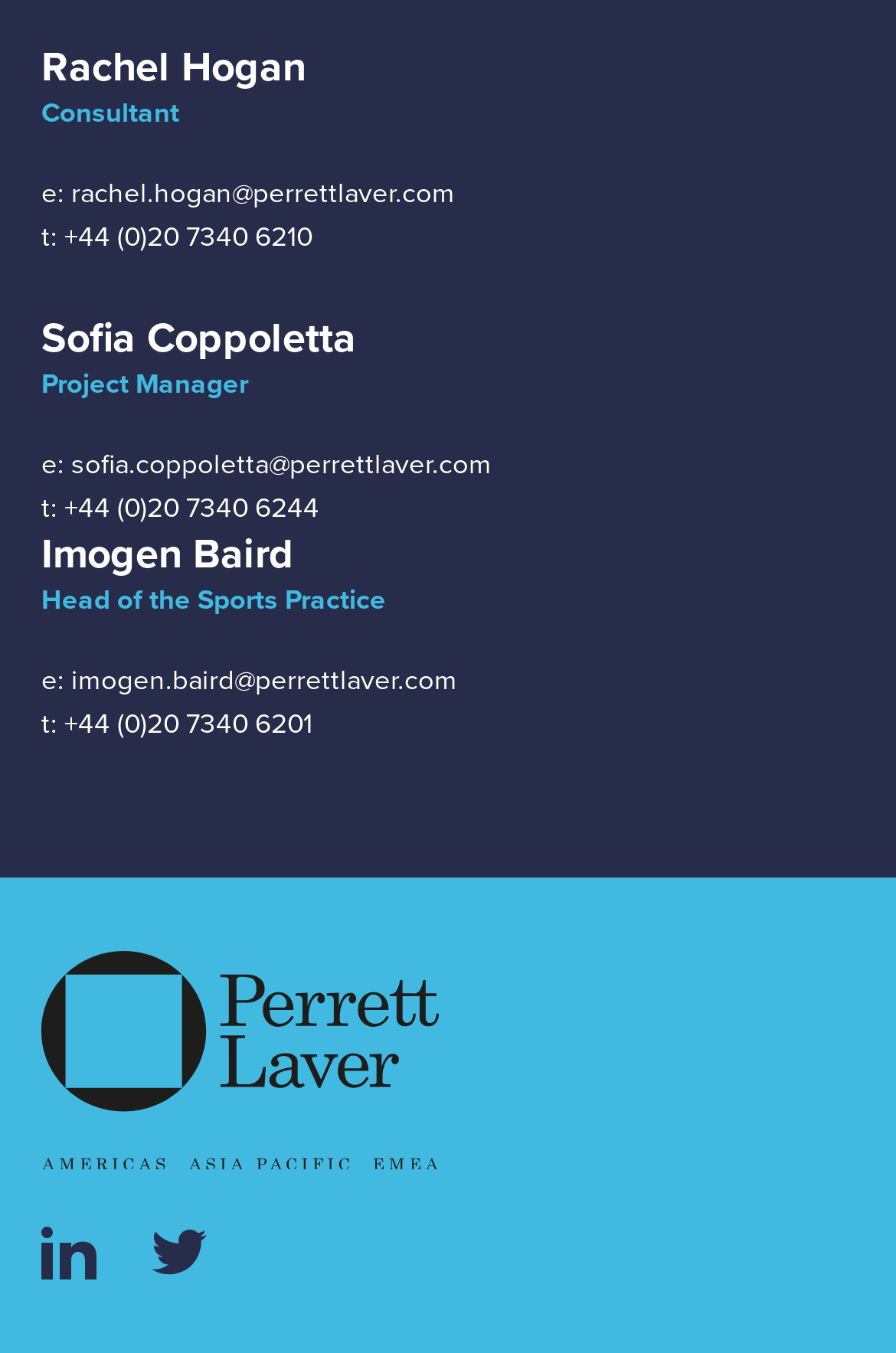Determine the bounding box coordinates of the section I need to click to execute the following instruction: "View our Twitter page". Provide the coordinates as four float numbers between 0 and 1, i.e., [left, top, right, bottom].

[0.169, 0.908, 0.231, 0.939]